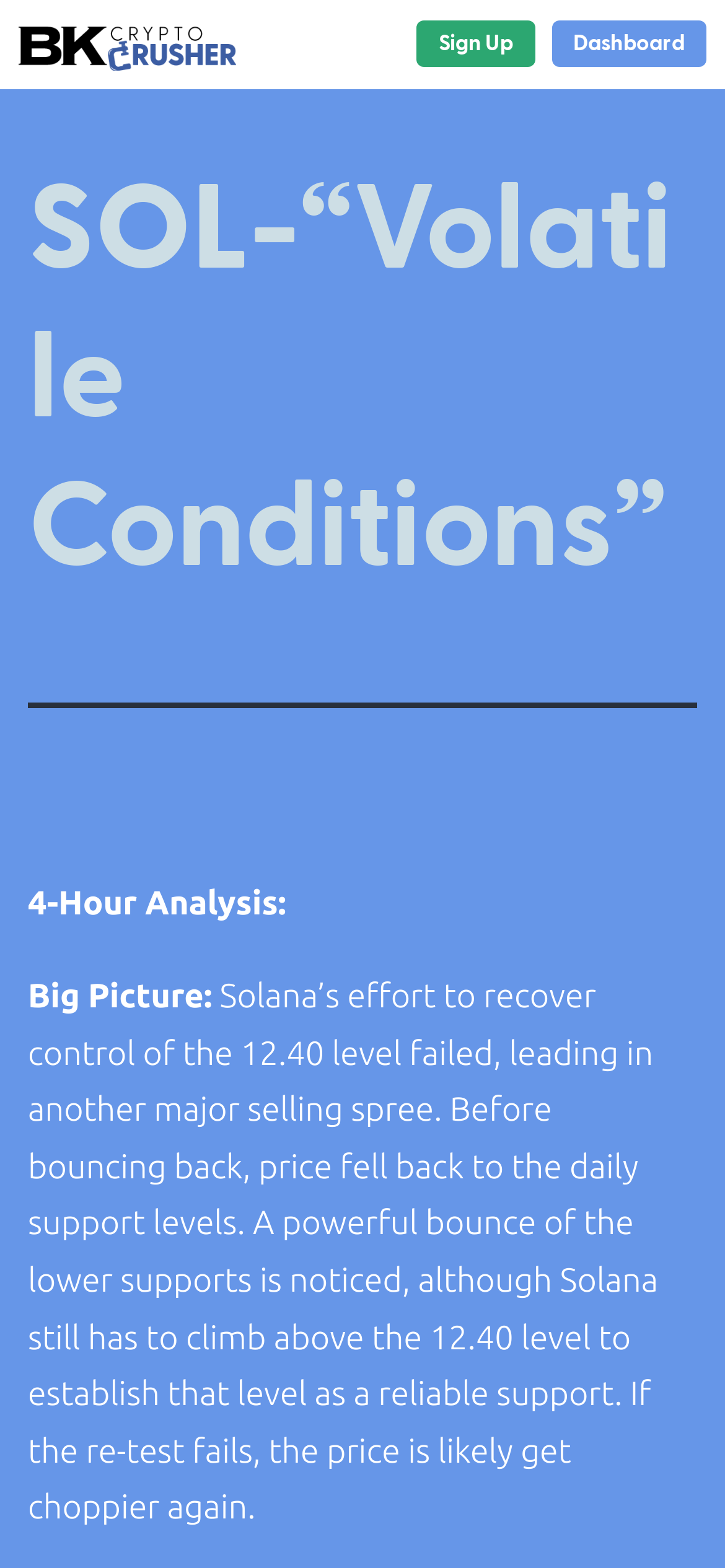Summarize the webpage in an elaborate manner.

The webpage appears to be a cryptocurrency analysis page, specifically focused on Solana. At the top left, there is a link with no text, followed by a header that spans almost the entire width of the page, displaying the title "SOL-“Volatile Conditions”". 

Below the header, there are three links aligned horizontally: "Sign Up" on the left, "Dashboard" on the right, and an empty link in between. 

Further down, there is a section with three blocks of text. The first block is a heading that reads "4-Hour Analysis:". The second block is another heading that says "Big Picture:". The third block is a paragraph of text that provides a detailed analysis of Solana's price movement, mentioning its effort to recover control of the 12.40 level, a major selling spree, and the possibility of the price becoming choppier again. This paragraph of text takes up most of the width of the page.